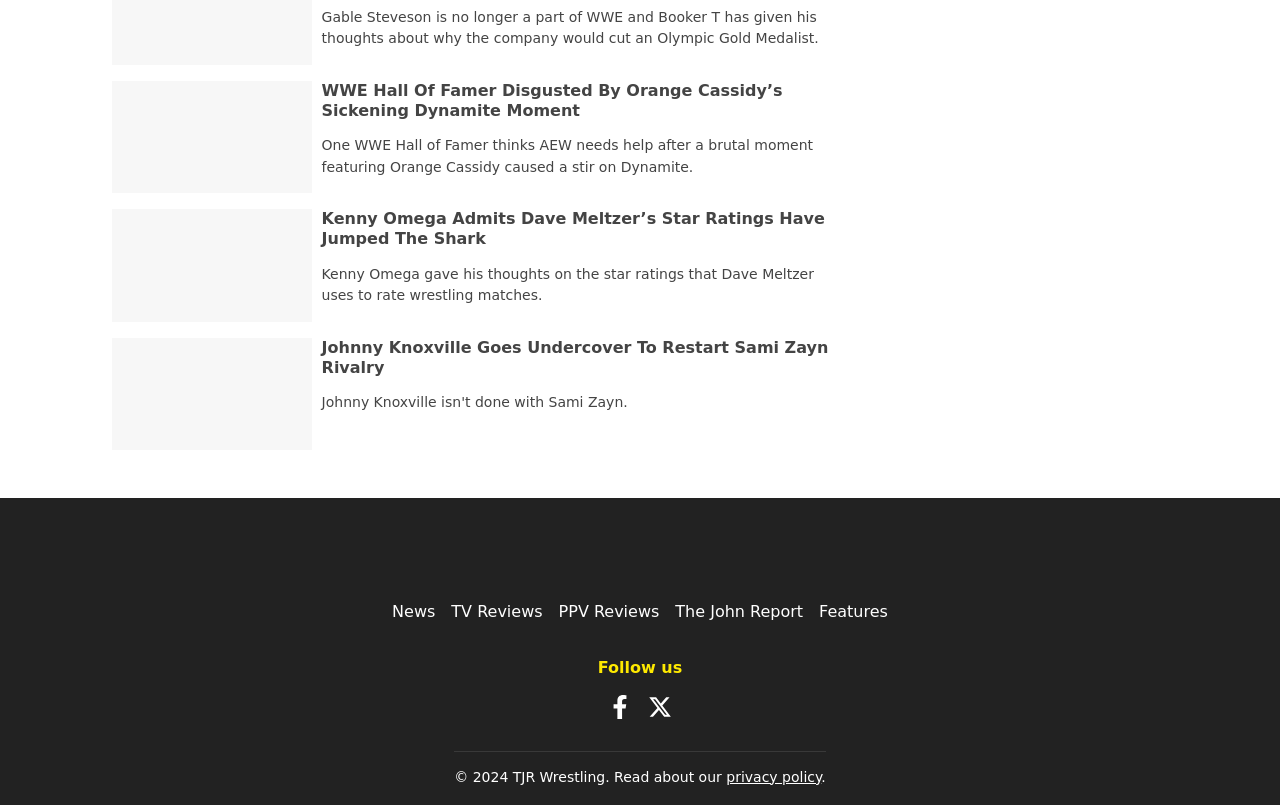Answer the following query concisely with a single word or phrase:
How many social media links are present?

2